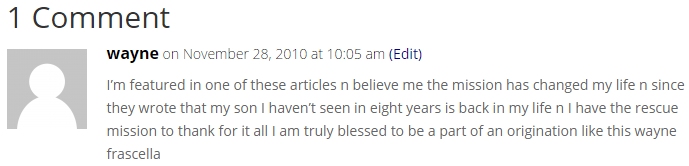Answer the question below with a single word or a brief phrase: 
What is the context of the article?

A heartfelt article